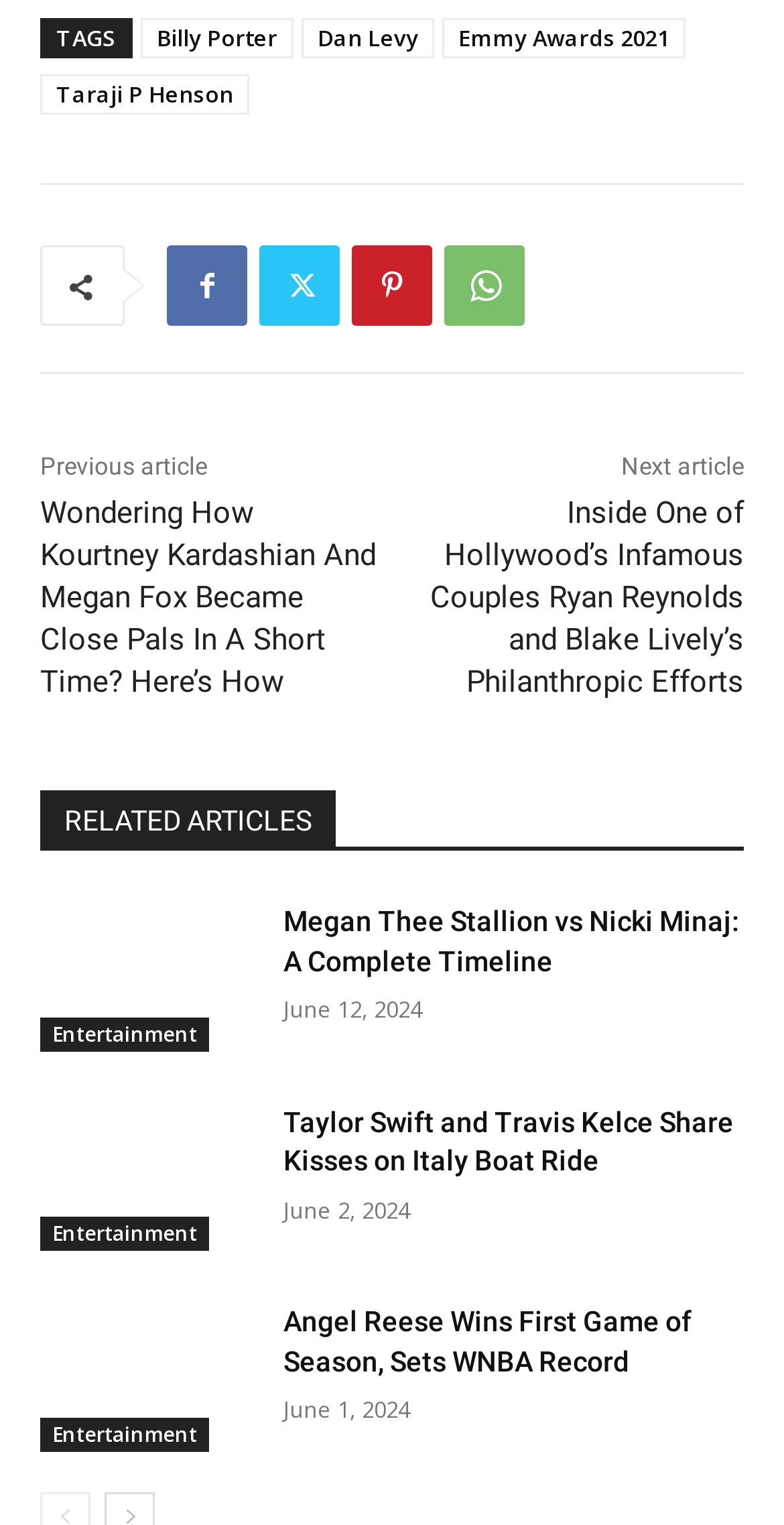Identify the bounding box for the described UI element: "Emmy Awards 2021".

[0.564, 0.012, 0.874, 0.039]